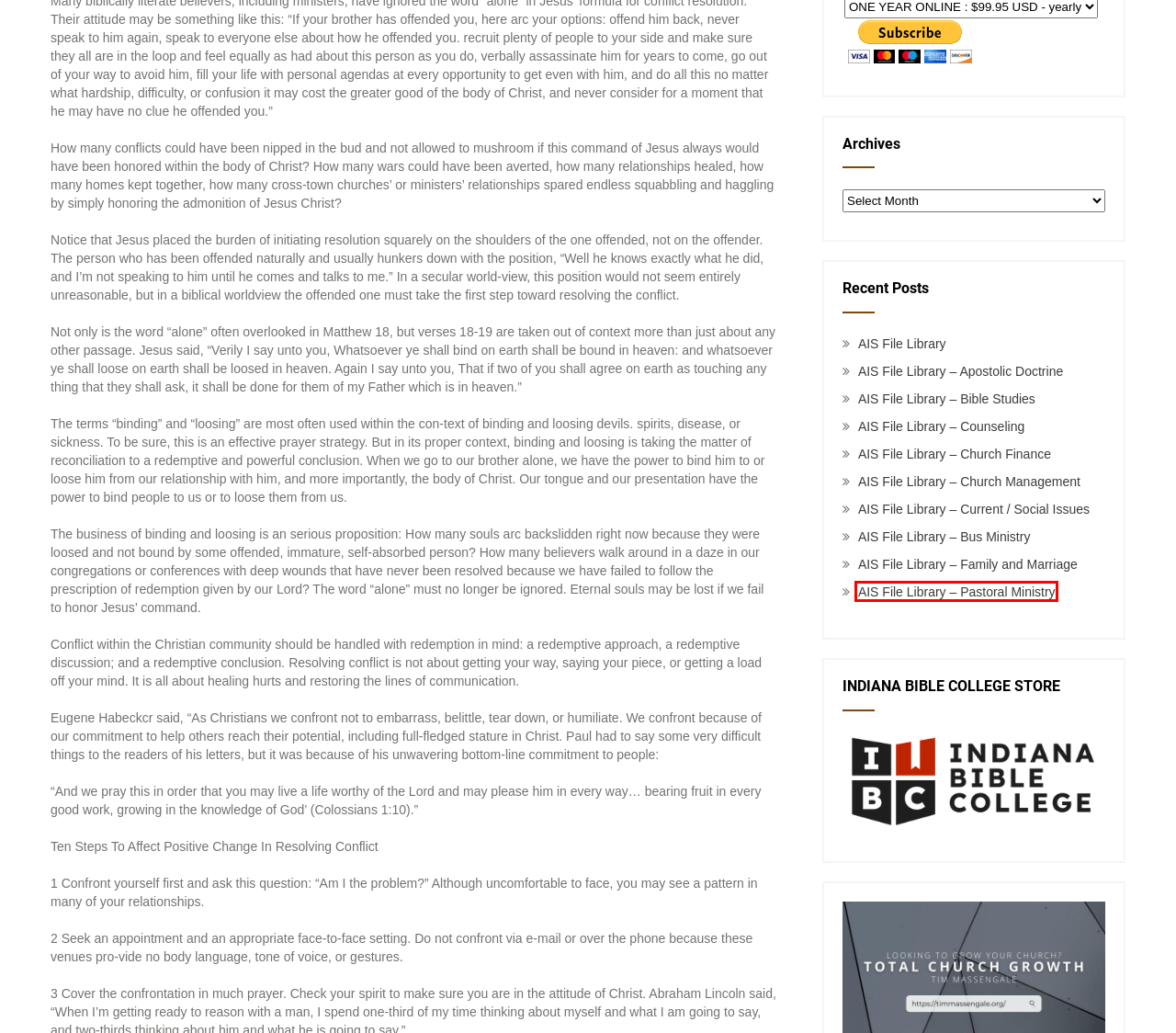You have a screenshot of a webpage with a red bounding box around an element. Select the webpage description that best matches the new webpage after clicking the element within the red bounding box. Here are the descriptions:
A. AIS File Library – Church Management – APOSTOLIC INFORMATION SERVICE
B. AIS File Library – Family and Marriage – APOSTOLIC INFORMATION SERVICE
C. AIS File Library – Counseling – APOSTOLIC INFORMATION SERVICE
D. AIS File Library – Bible Studies – APOSTOLIC INFORMATION SERVICE
E. AIS File Library – Apostolic Doctrine – APOSTOLIC INFORMATION SERVICE
F. AIS File Library – Current / Social Issues – APOSTOLIC INFORMATION SERVICE
G. AIS File Library – Pastoral Ministry – APOSTOLIC INFORMATION SERVICE
H. AIS File Library – Bus Ministry – APOSTOLIC INFORMATION SERVICE

G